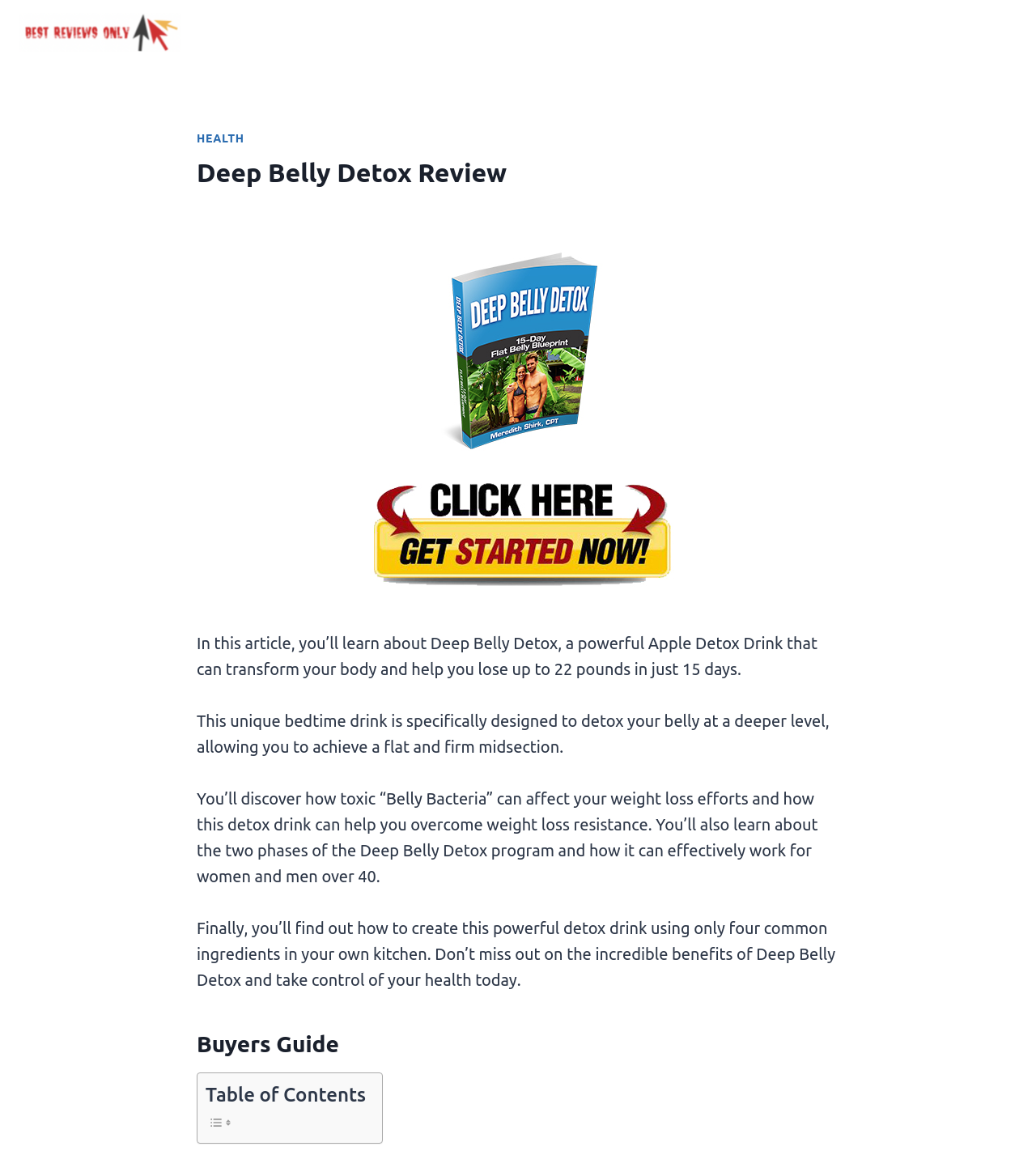Please answer the following question using a single word or phrase: 
What is the section below the header 'Deep Belly Detox Review'?

Buyers Guide